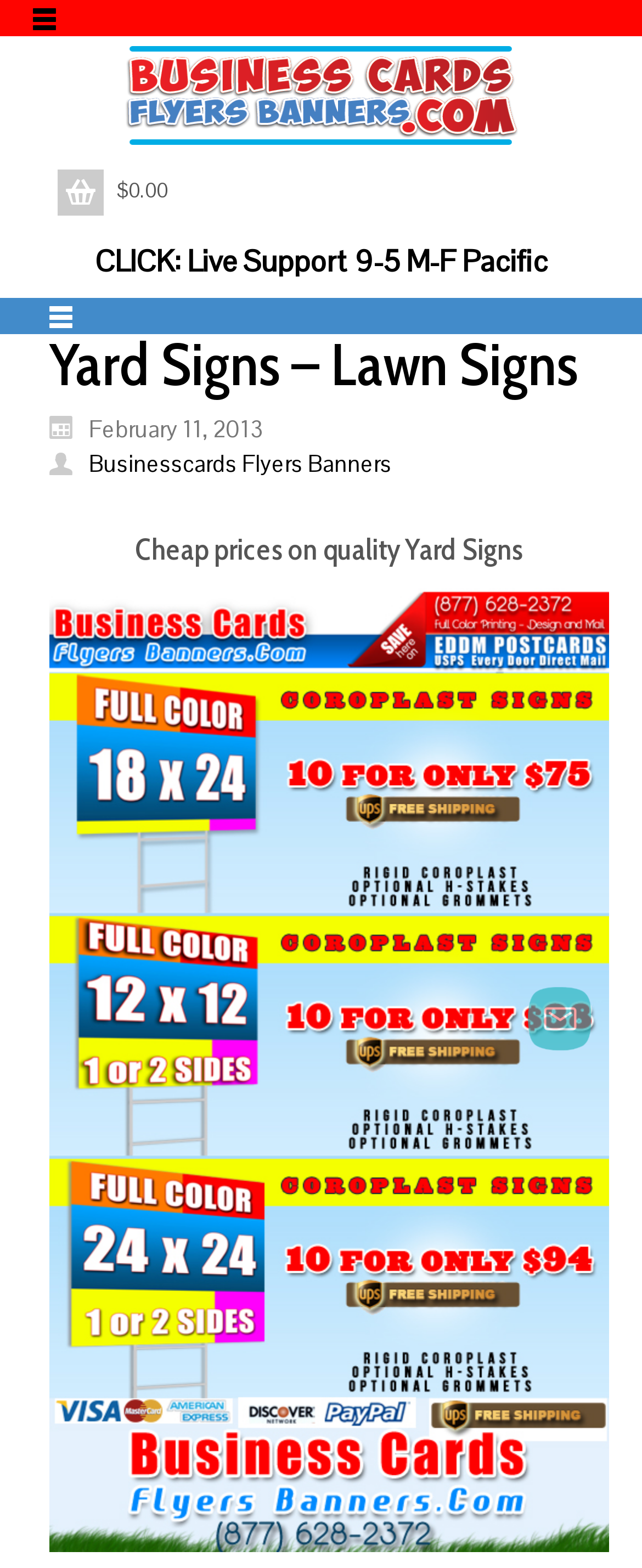Determine the bounding box for the HTML element described here: "Businesscards Flyers Banners". The coordinates should be given as [left, top, right, bottom] with each number being a float between 0 and 1.

[0.077, 0.285, 0.61, 0.304]